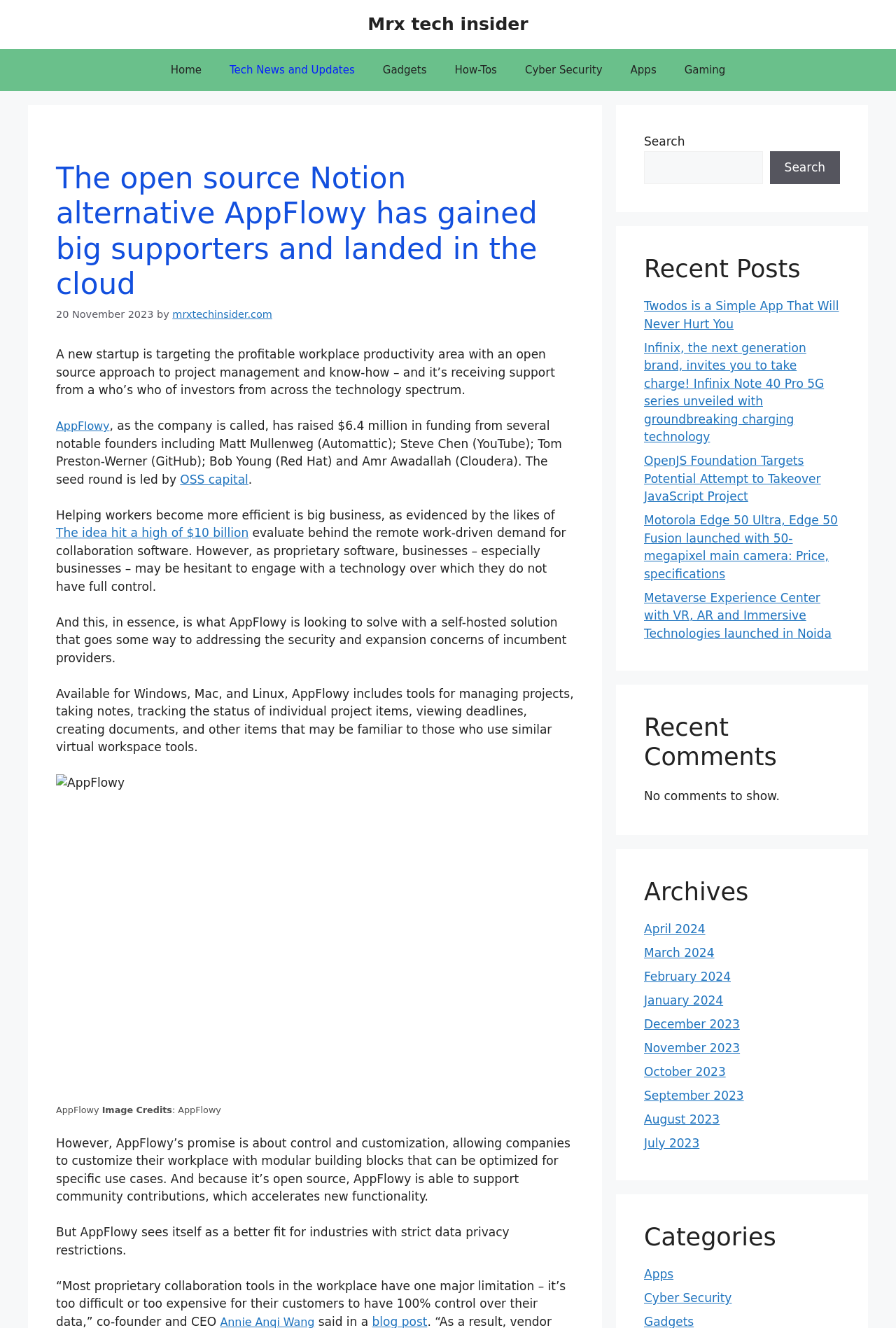Pinpoint the bounding box coordinates of the clickable element to carry out the following instruction: "Read the 'Recent Posts'."

[0.719, 0.191, 0.938, 0.213]